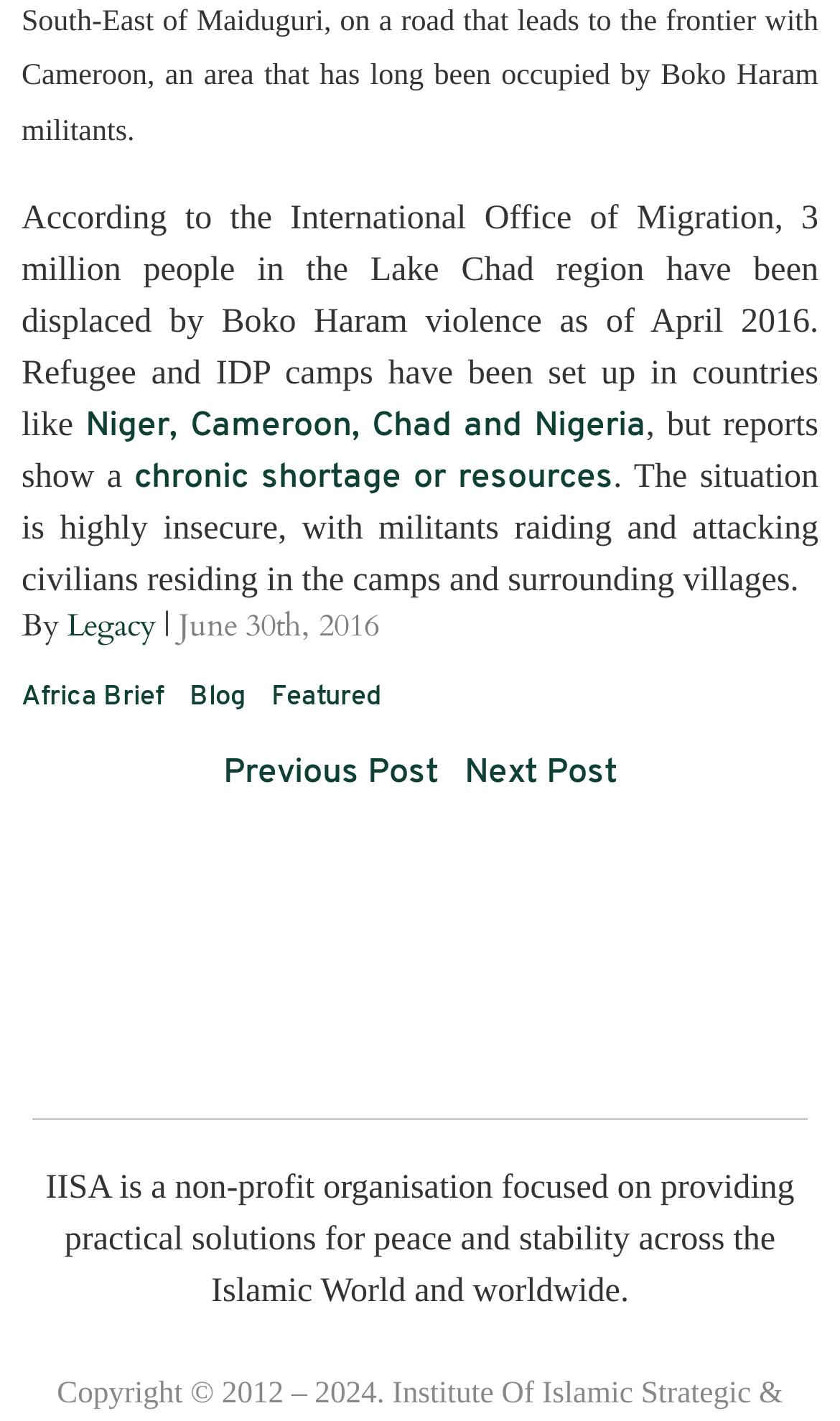Determine the coordinates of the bounding box that should be clicked to complete the instruction: "Visit the Legacy website". The coordinates should be represented by four float numbers between 0 and 1: [left, top, right, bottom].

[0.079, 0.426, 0.185, 0.454]